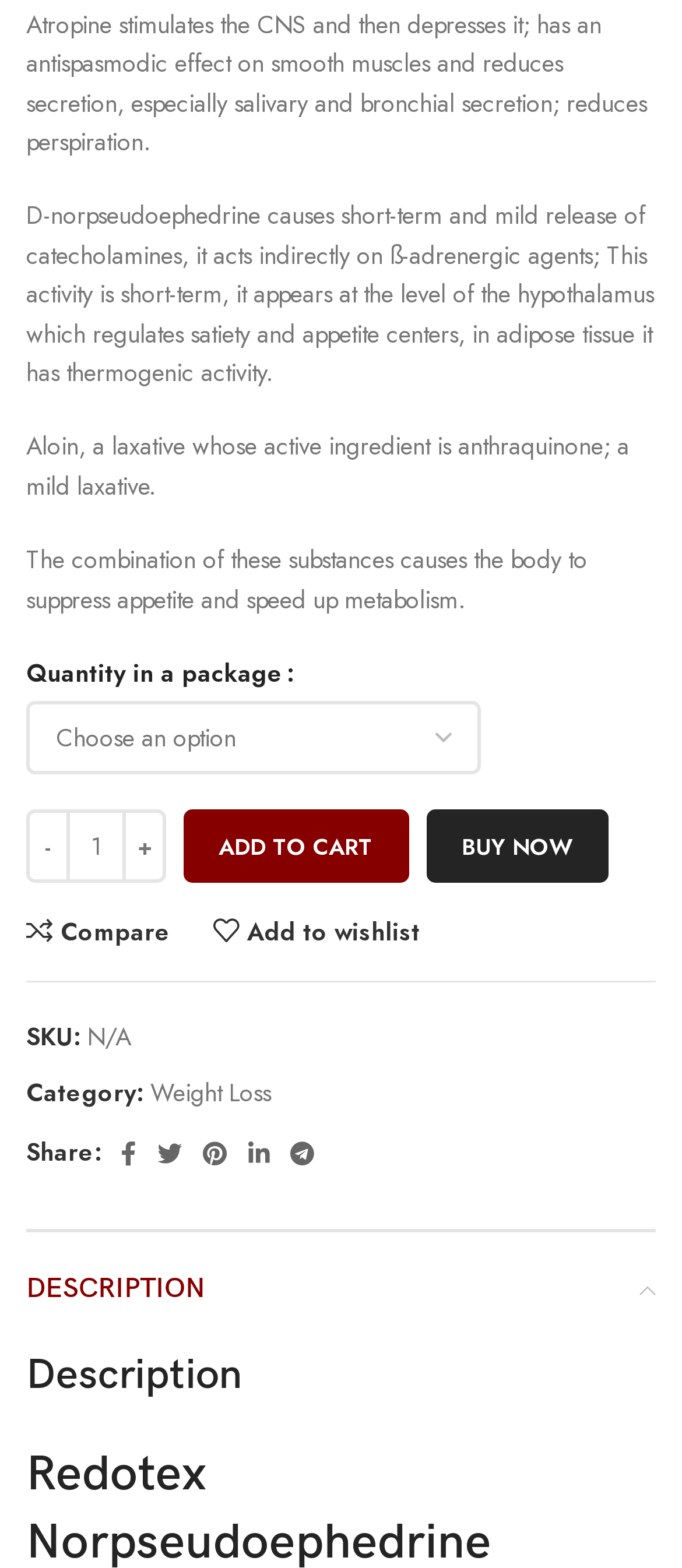What is the category of the product?
Answer the question with just one word or phrase using the image.

Weight Loss